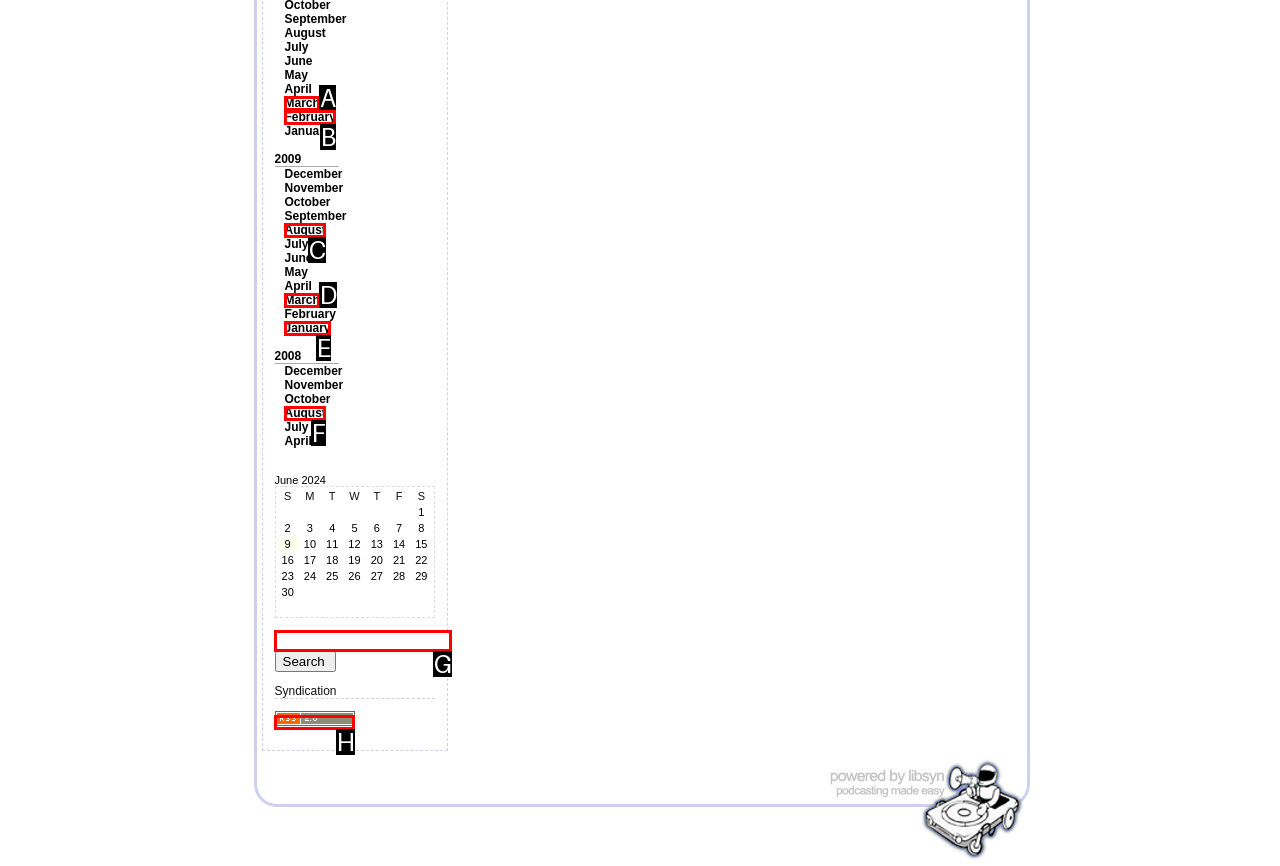Based on the element description: January, choose the best matching option. Provide the letter of the option directly.

E